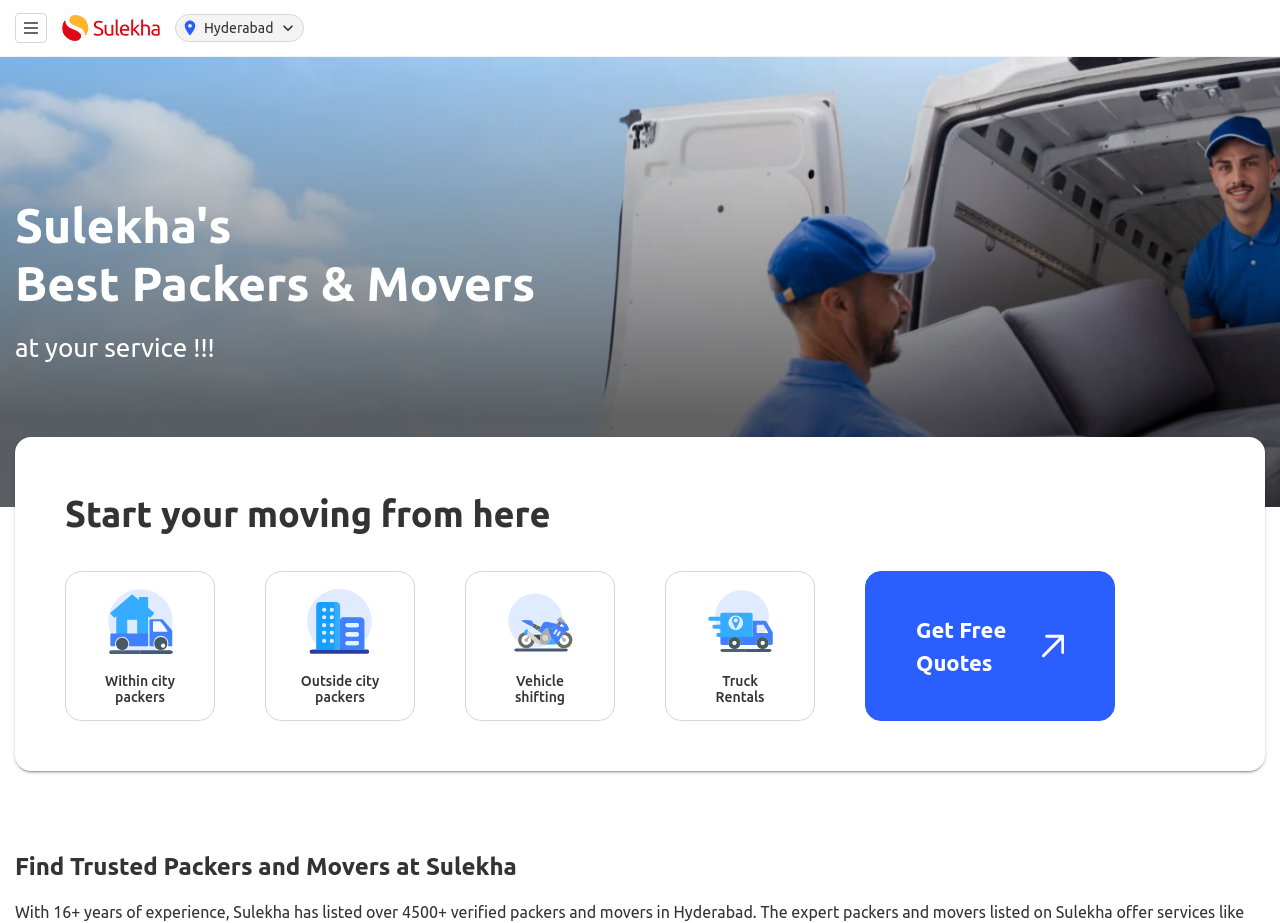Explain the webpage in detail.

The webpage is about Sulekha Packers and Movers Hyderabad, offering relocation and shifting services. At the top left, there is a small image, and next to it, a link to "Sulekha" with an accompanying SVG icon. Below these elements, there are three small images aligned horizontally. To the right of these images, the text "Hyderabad" is displayed.

A large image spanning the entire width of the page is located below, with the text "Sulekha Packers and Movers" overlaid on it. Above this image, there is a heading that reads "Sulekha's Best Packers & Movers", followed by the text "at your service!!!".

Below the large image, there is a section with a heading "Start your moving from here". This section contains four columns, each with an image and a corresponding text: "Within city packers", "Outside city packers", "Vehicle shifting", and "Truck Rentals". 

At the bottom of the page, there is a call-to-action button with the text "Get Free Quotes" and an accompanying image. Finally, there is a heading that reads "Find Trusted Packers and Movers at Sulekha" located at the very bottom of the page.